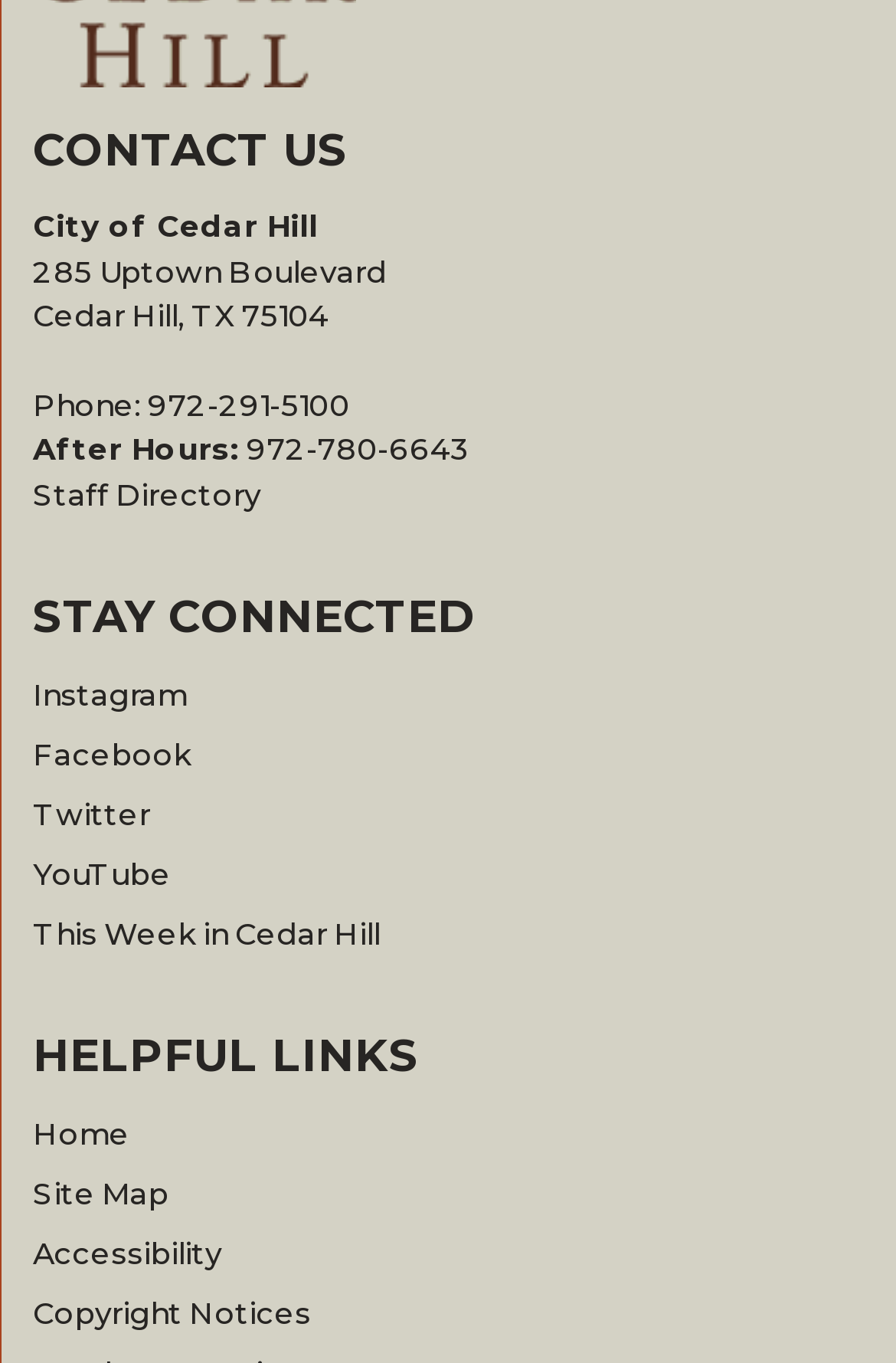Locate the coordinates of the bounding box for the clickable region that fulfills this instruction: "Open Instagram".

[0.037, 0.496, 0.209, 0.523]